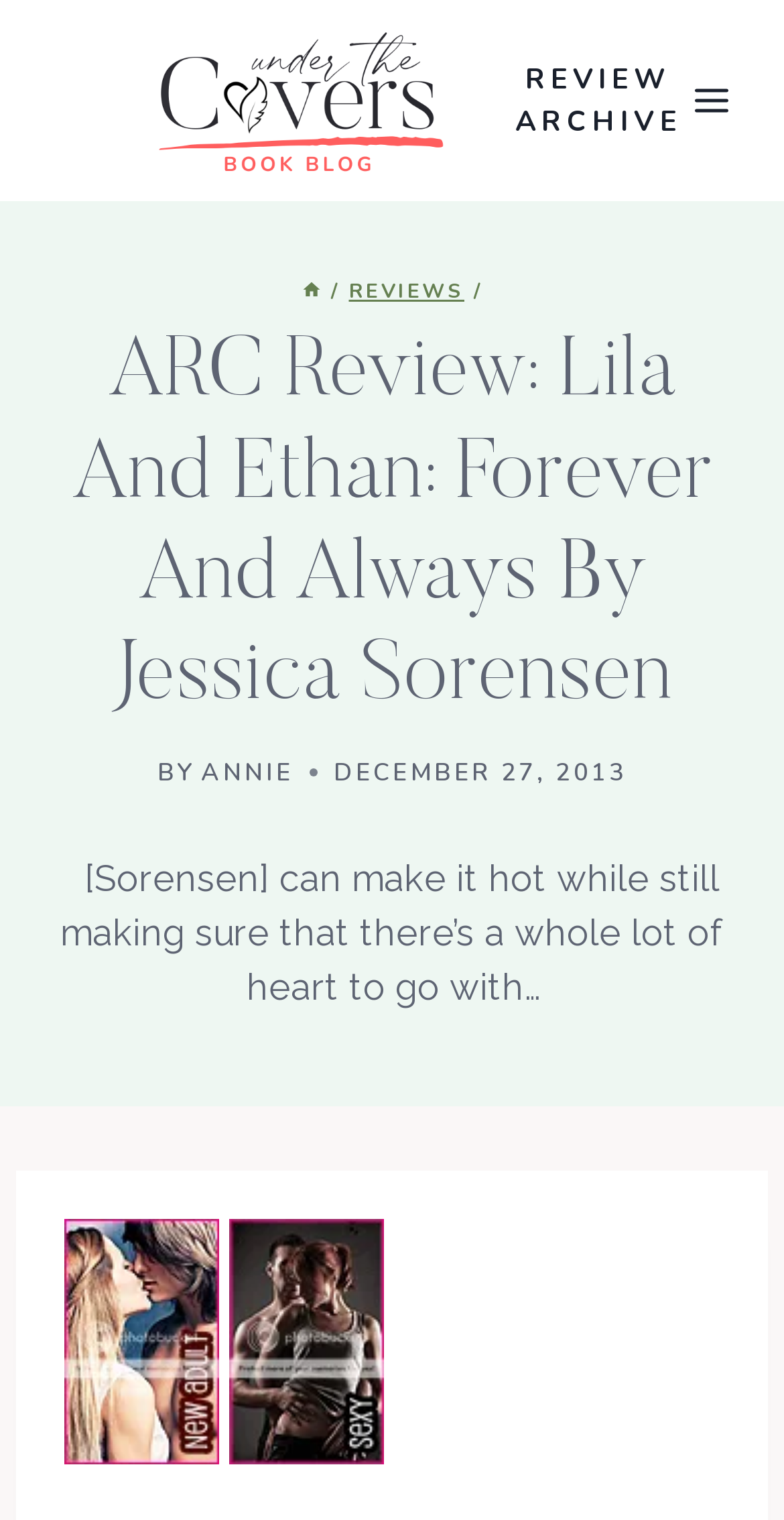What is the name of the blog?
Please answer the question with a detailed and comprehensive explanation.

I found the answer by looking at the logo link at the top of the webpage, which is labeled as 'Under the Covers Book Blog Logo'.